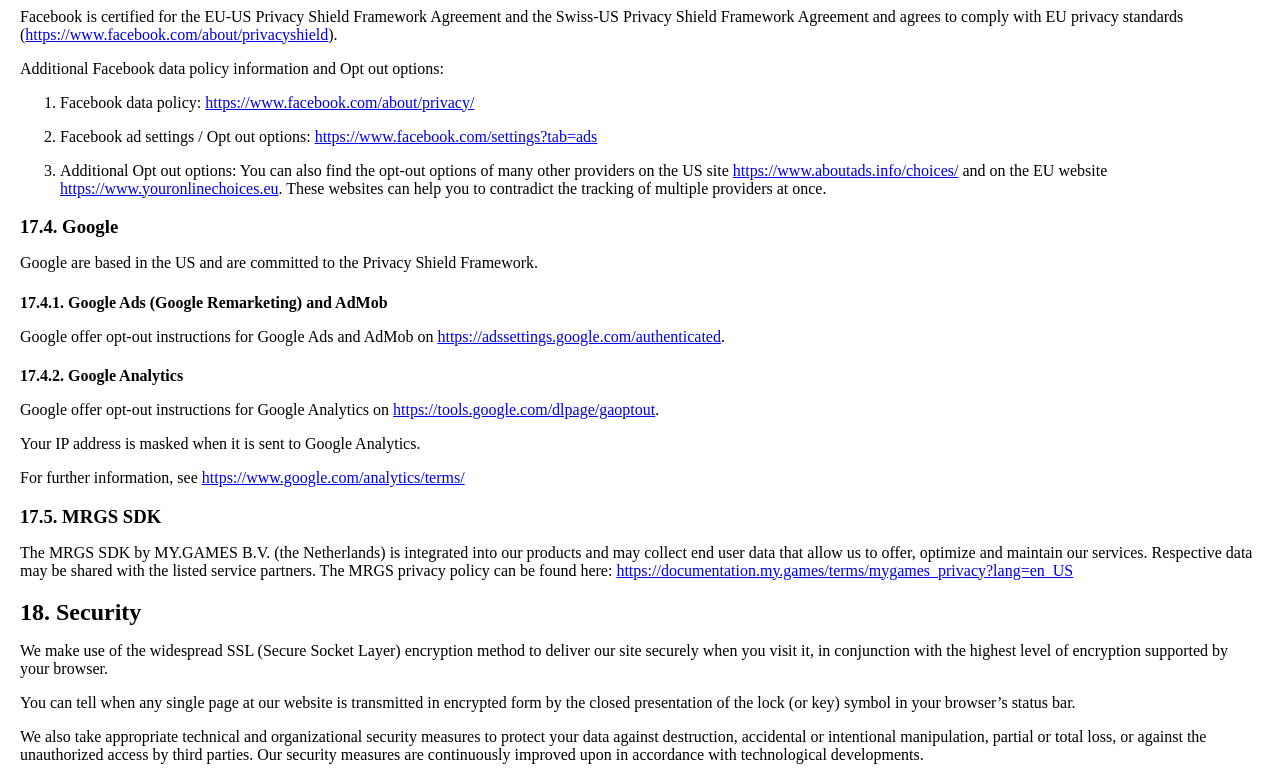Answer the following inquiry with a single word or phrase:
How many opt-out options are provided for Facebook data policy?

2